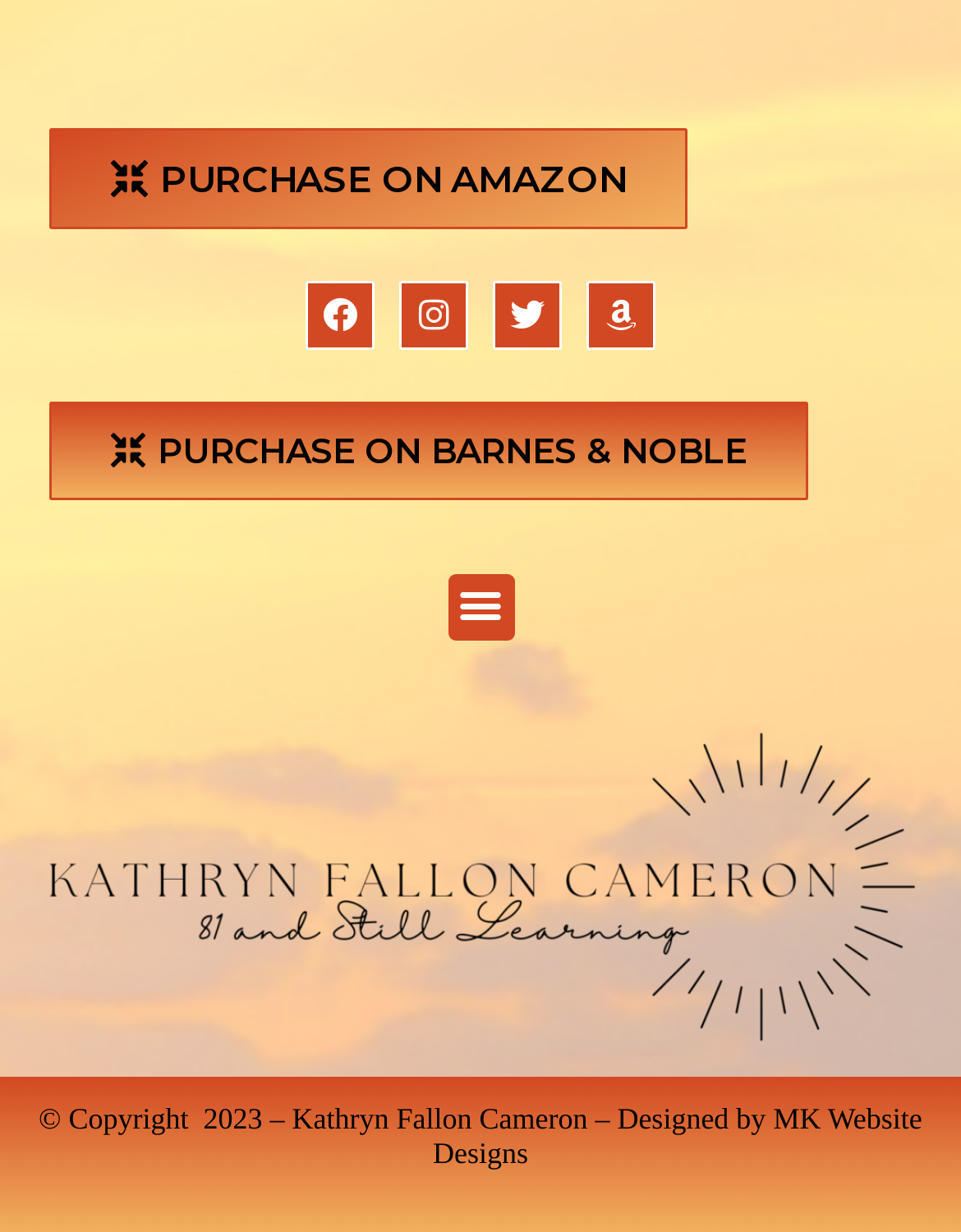Show the bounding box coordinates of the region that should be clicked to follow the instruction: "Purchase on Barnes & Noble."

[0.051, 0.326, 0.841, 0.406]